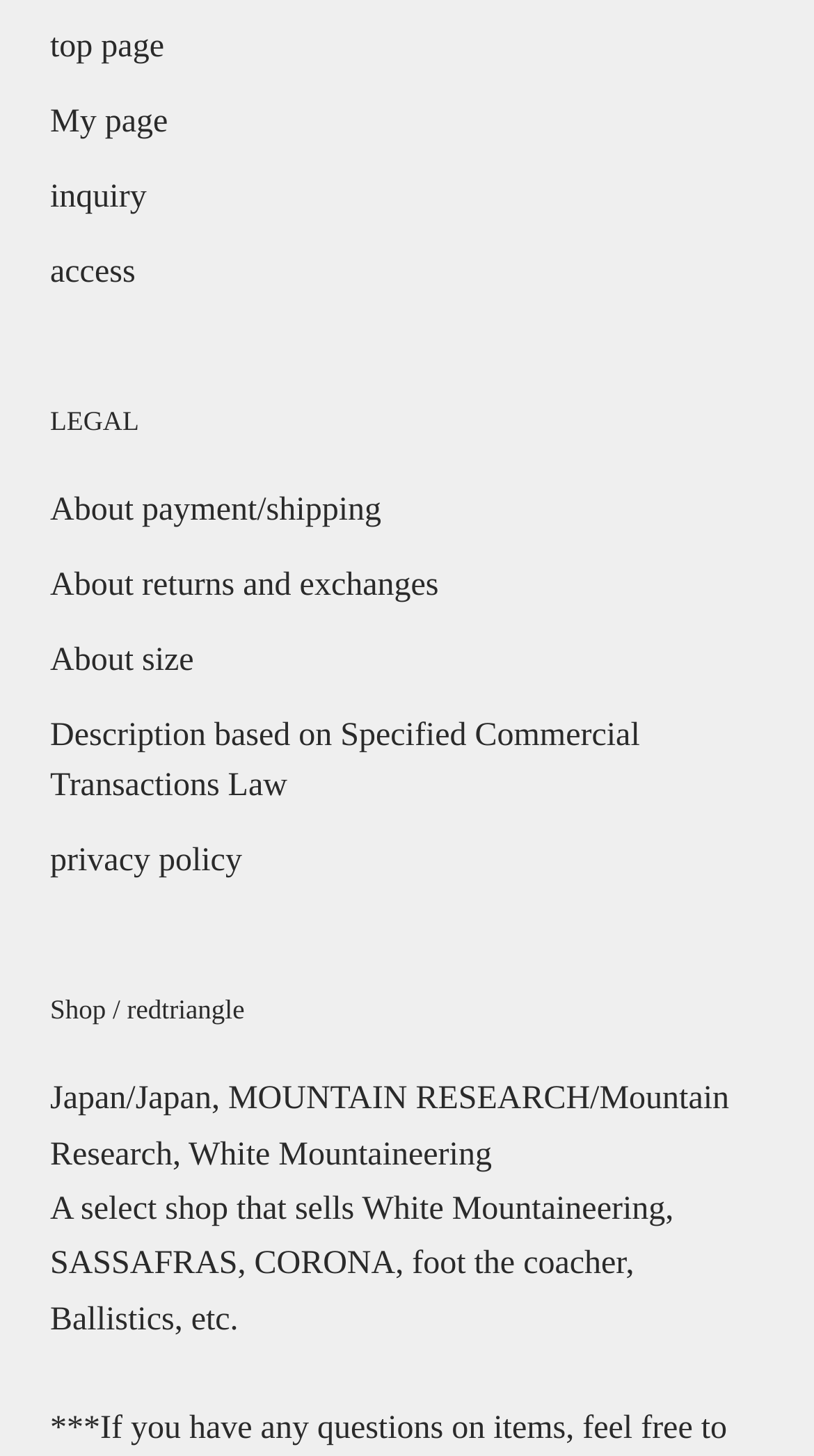Locate the bounding box coordinates of the area to click to fulfill this instruction: "view About payment/shipping". The bounding box should be presented as four float numbers between 0 and 1, in the order [left, top, right, bottom].

[0.062, 0.334, 0.938, 0.368]